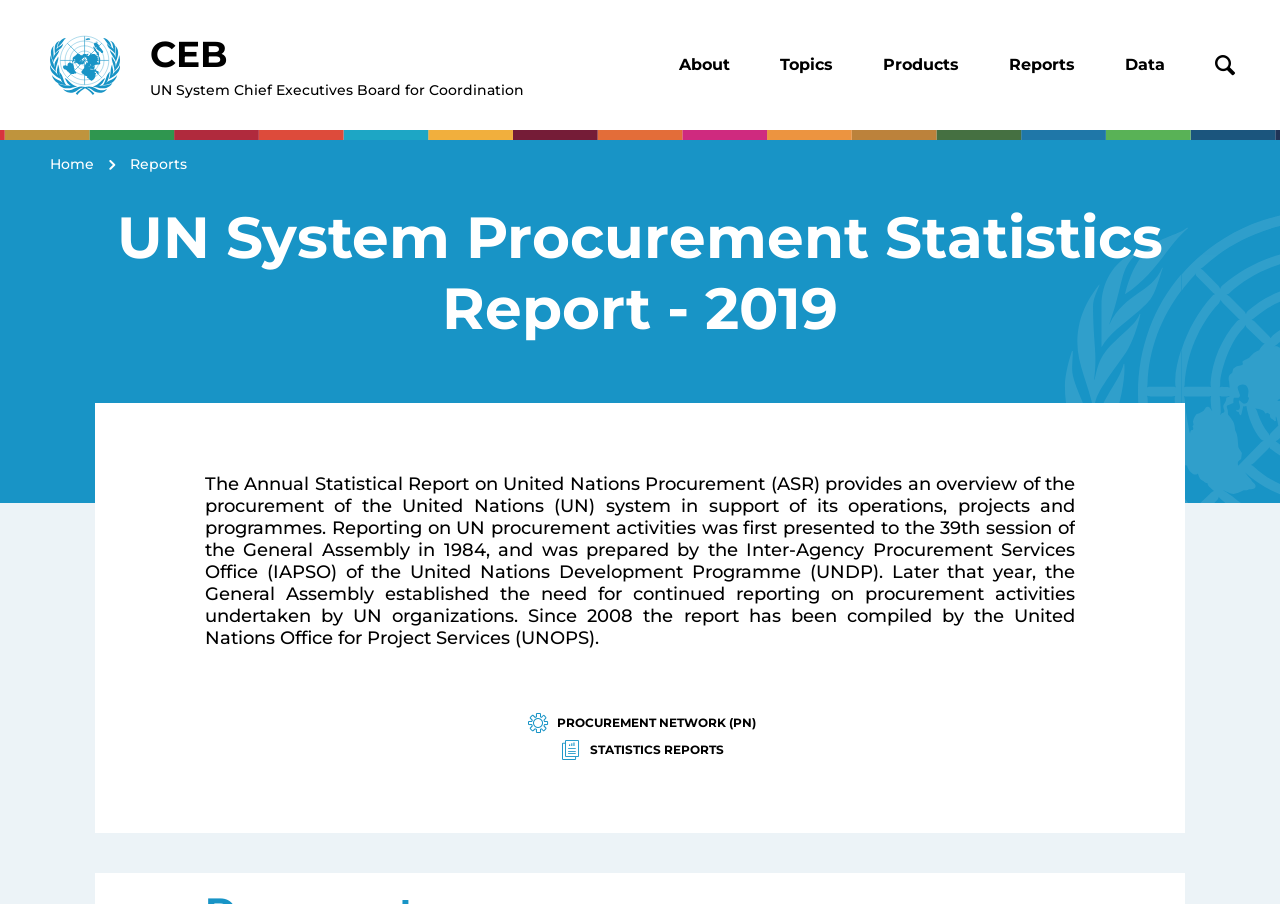Please respond to the question with a concise word or phrase:
What is the title of the report?

UN System Procurement Statistics Report - 2019